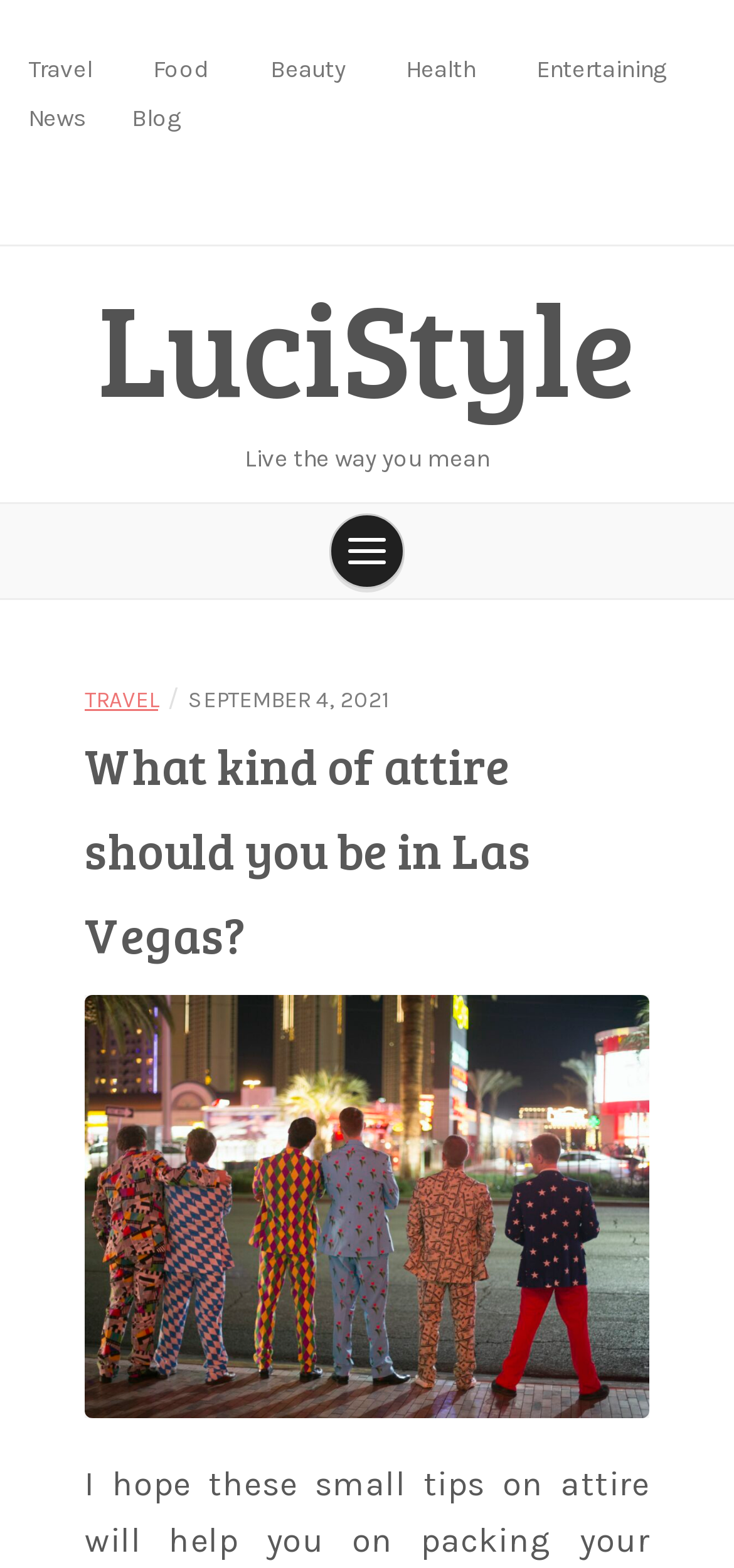Identify the primary heading of the webpage and provide its text.

What kind of attire should you be in Las Vegas?